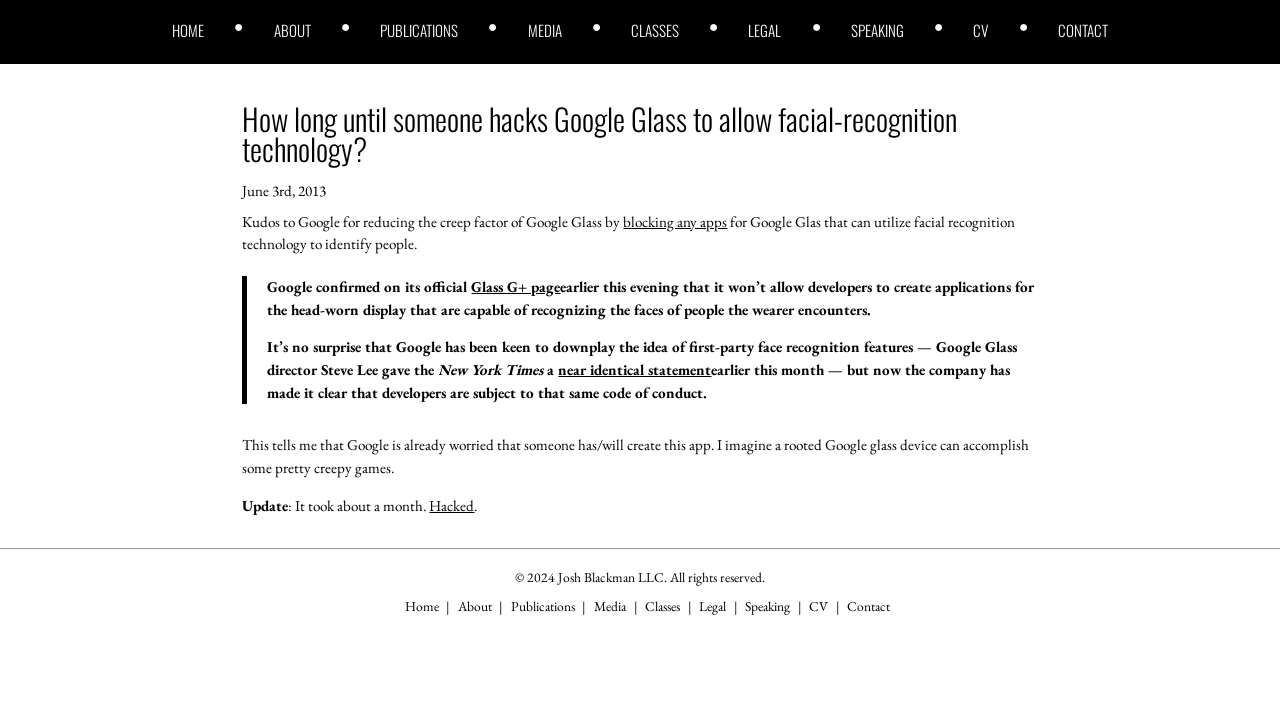Pinpoint the bounding box coordinates of the area that must be clicked to complete this instruction: "read the update about Google Glass hacking".

[0.189, 0.701, 0.225, 0.73]